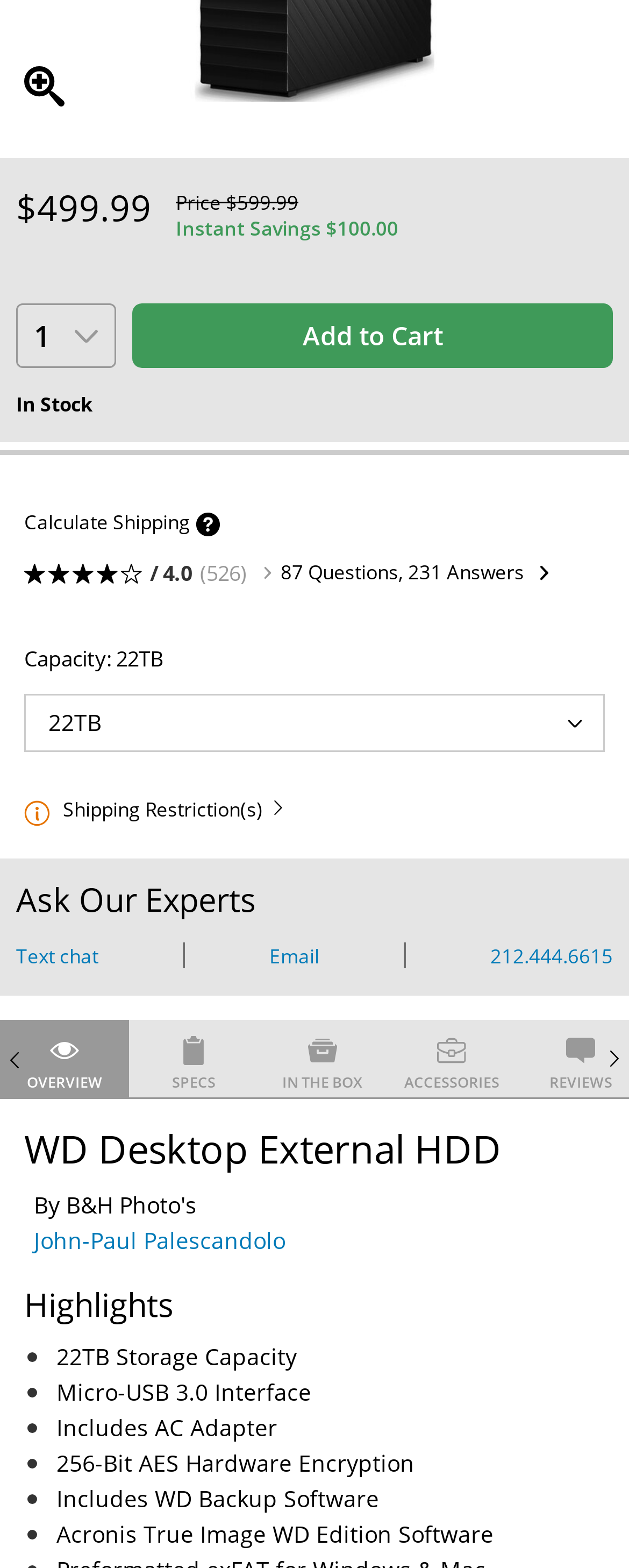Please find and report the bounding box coordinates of the element to click in order to perform the following action: "Select an option from the combobox". The coordinates should be expressed as four float numbers between 0 and 1, in the format [left, top, right, bottom].

[0.038, 0.443, 0.962, 0.48]